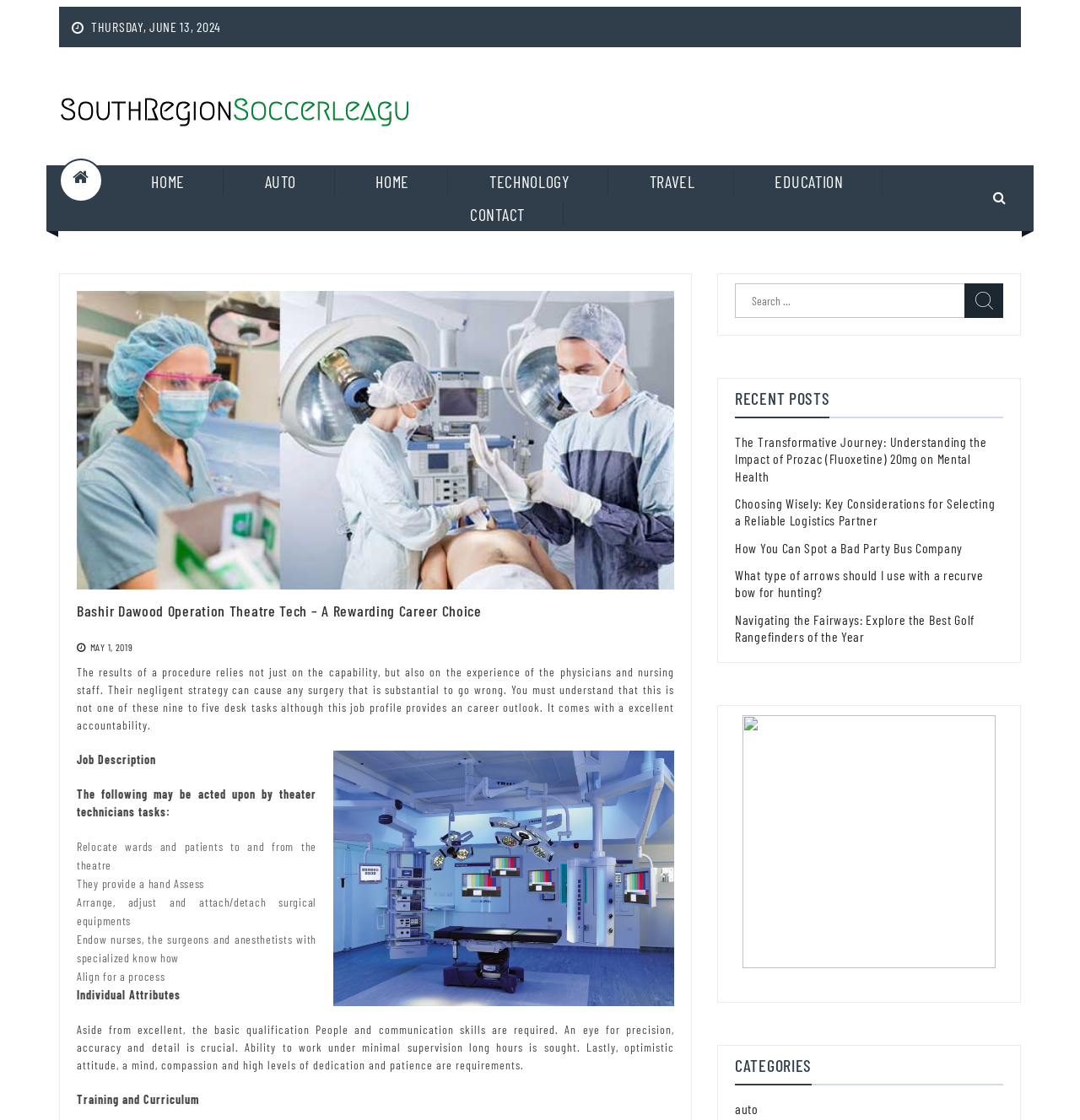Using the provided element description: "parent_node: Search for: value="Search"", determine the bounding box coordinates of the corresponding UI element in the screenshot.

[0.893, 0.253, 0.929, 0.284]